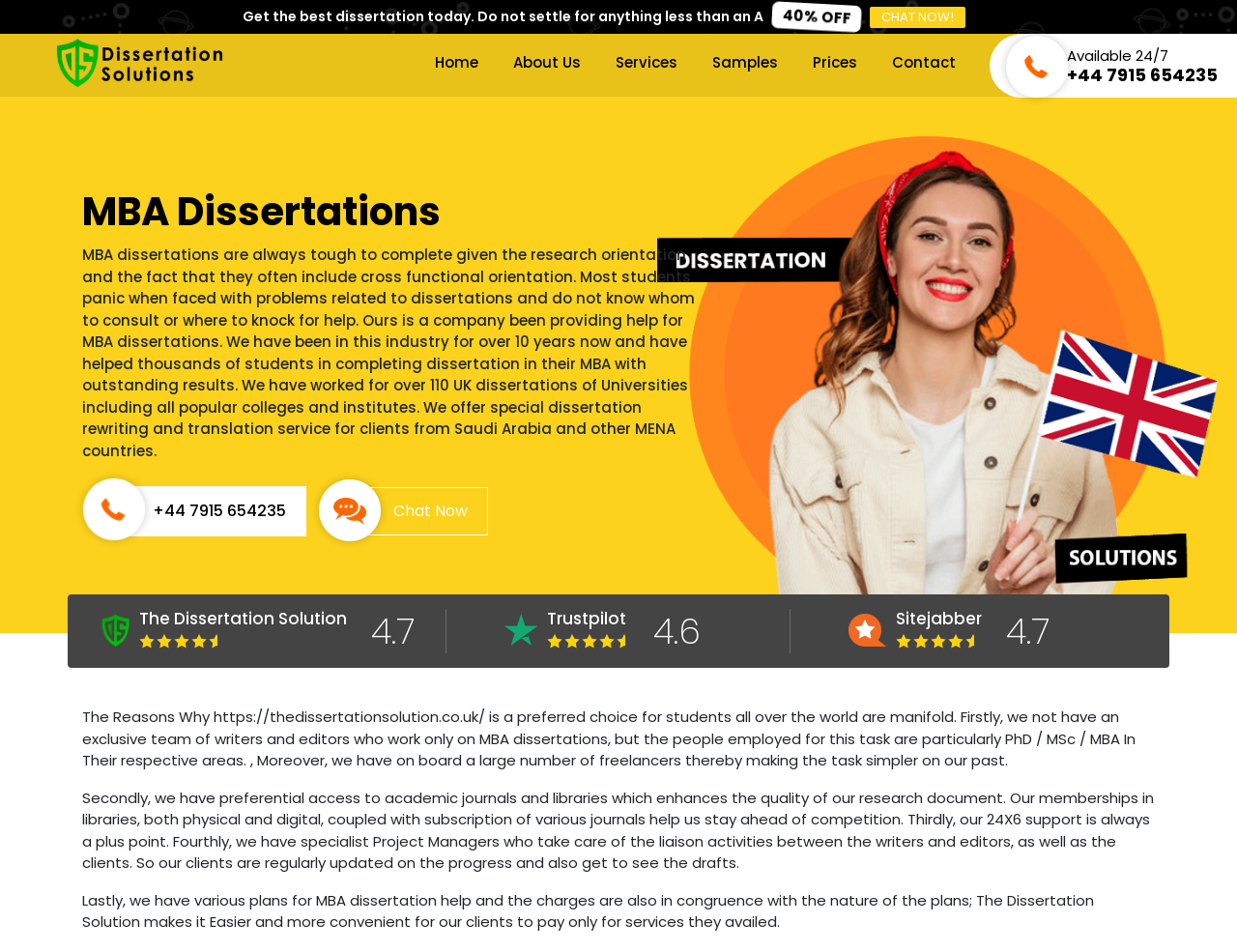Determine the bounding box coordinates for the clickable element required to fulfill the instruction: "Click the 'chat' link". Provide the coordinates as four float numbers between 0 and 1, i.e., [left, top, right, bottom].

[0.29, 0.512, 0.395, 0.562]